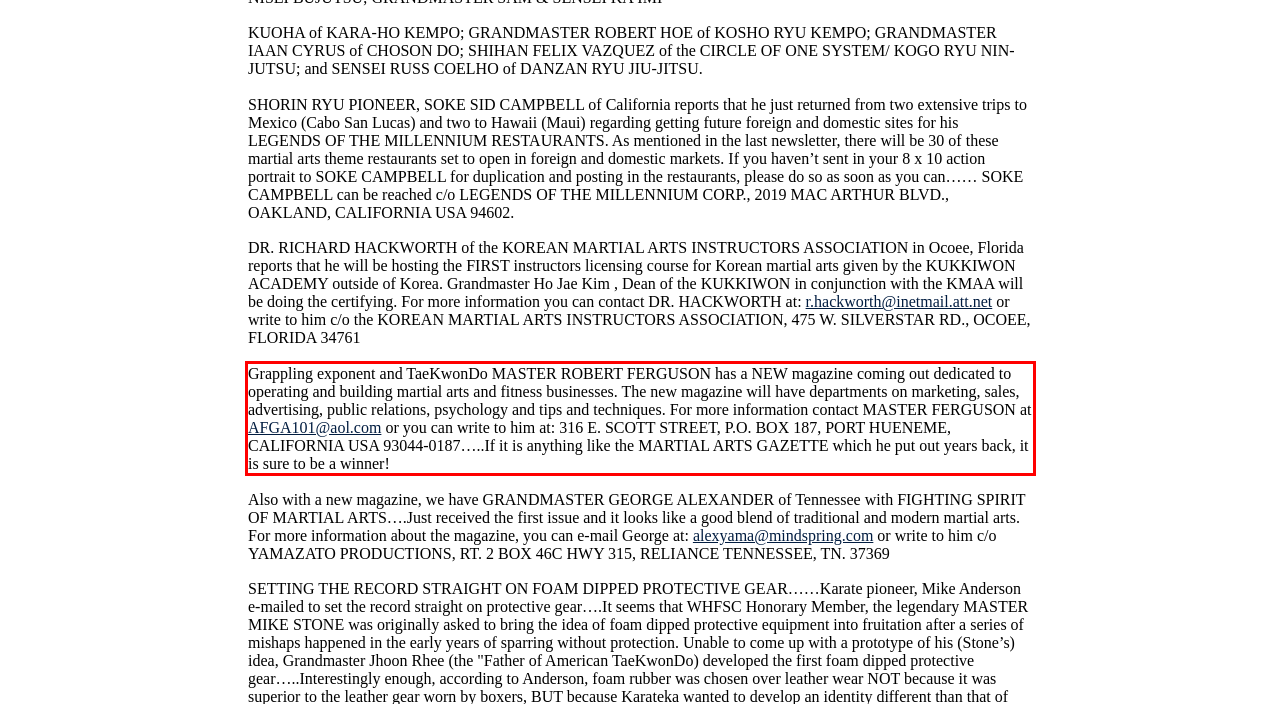You have a screenshot of a webpage with a UI element highlighted by a red bounding box. Use OCR to obtain the text within this highlighted area.

Grappling exponent and TaeKwonDo MASTER ROBERT FERGUSON has a NEW magazine coming out dedicated to operating and building martial arts and fitness businesses. The new magazine will have departments on marketing, sales, advertising, public relations, psychology and tips and techniques. For more information contact MASTER FERGUSON at AFGA101@aol.com or you can write to him at: 316 E. SCOTT STREET, P.O. BOX 187, PORT HUENEME, CALIFORNIA USA 93044-0187…..If it is anything like the MARTIAL ARTS GAZETTE which he put out years back, it is sure to be a winner!